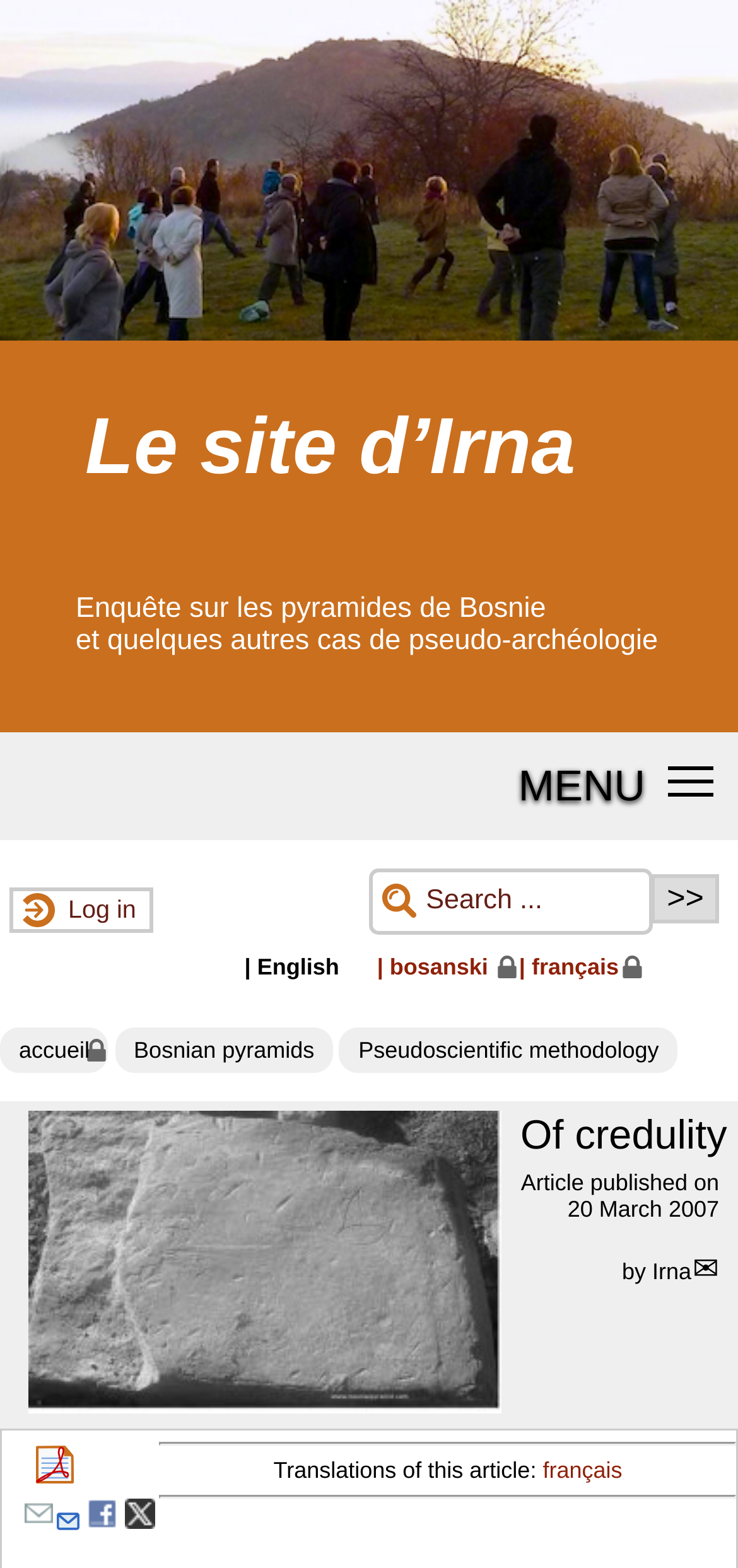Who is the author of the article?
Use the information from the screenshot to give a comprehensive response to the question.

The author of the article can be found at the bottom of the webpage, where it says 'by Irna' in a static text element, followed by a link to the author's email.